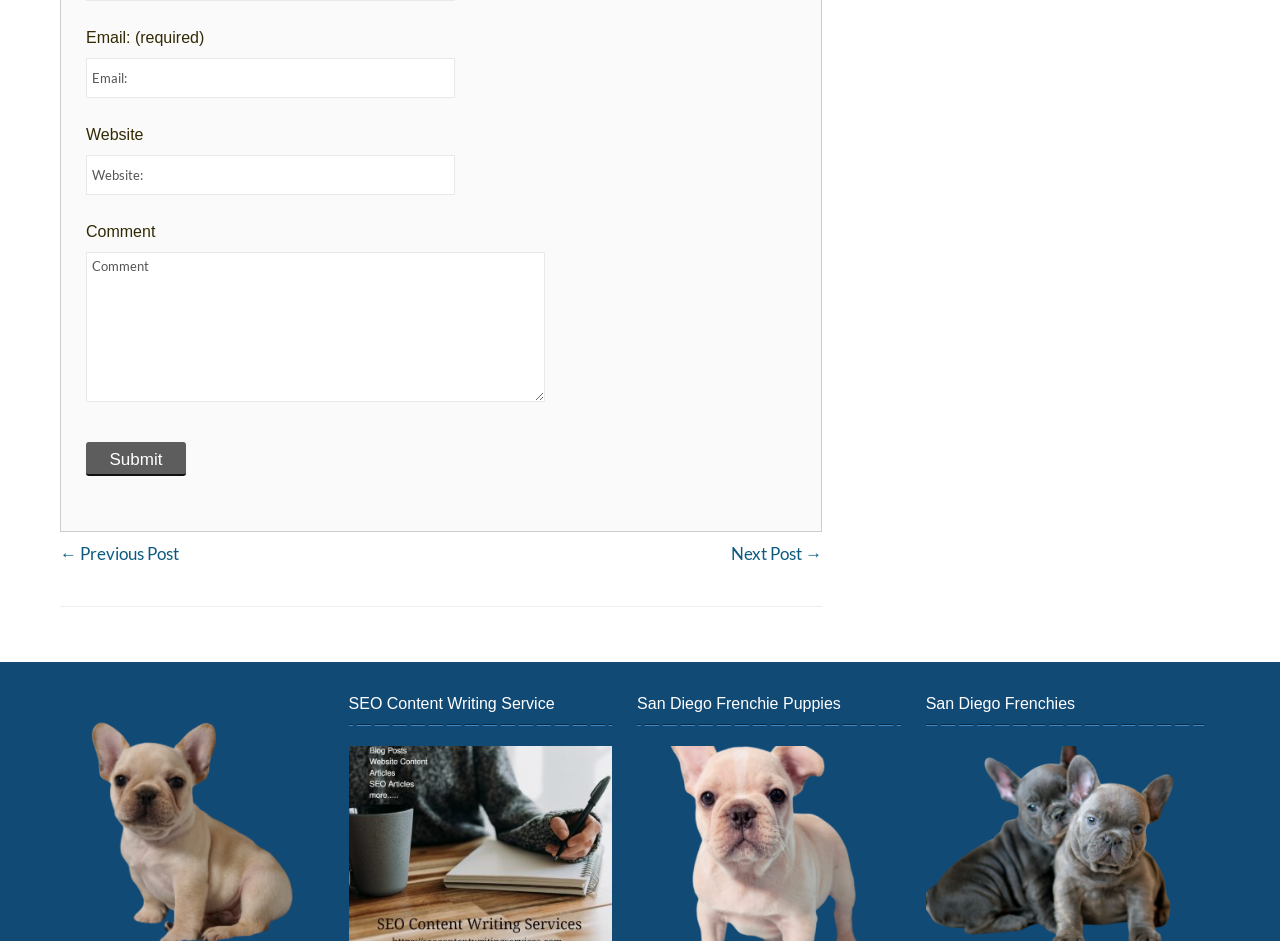What is the price of the third product?
Provide a short answer using one word or a brief phrase based on the image.

$39.99